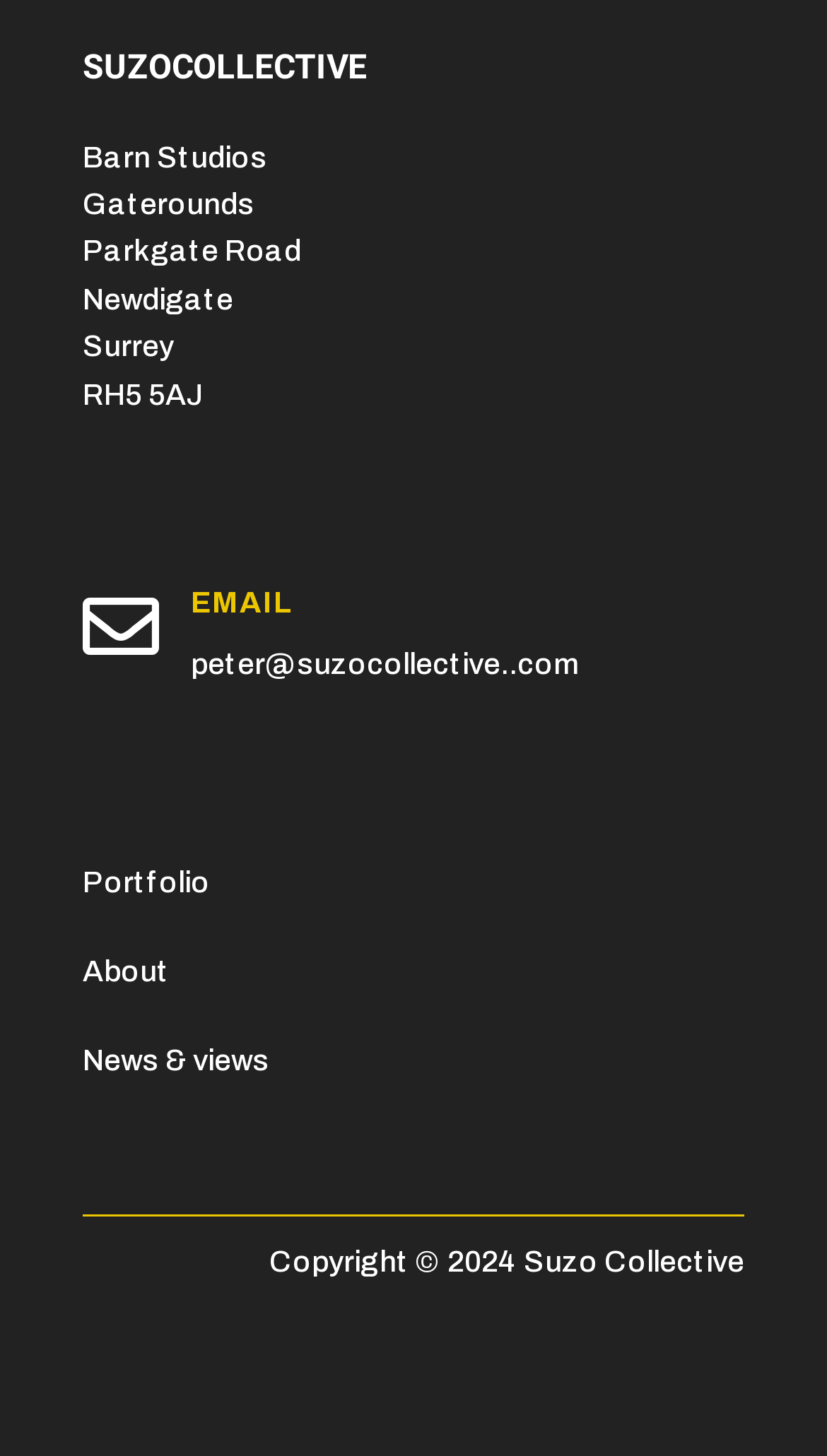Please reply to the following question using a single word or phrase: 
What is the copyright year?

2024